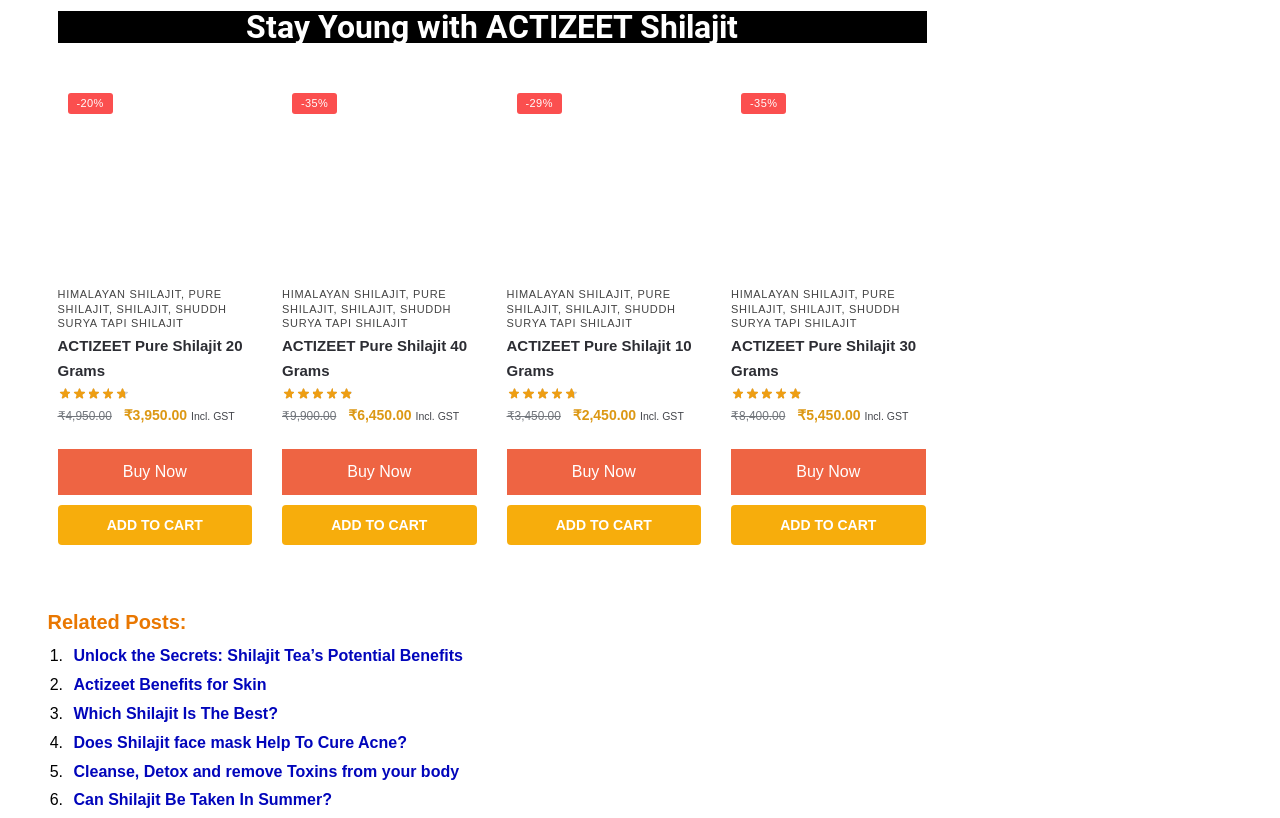Please determine the bounding box coordinates of the section I need to click to accomplish this instruction: "Click on the 'SHILAJIT' link".

[0.091, 0.359, 0.131, 0.373]